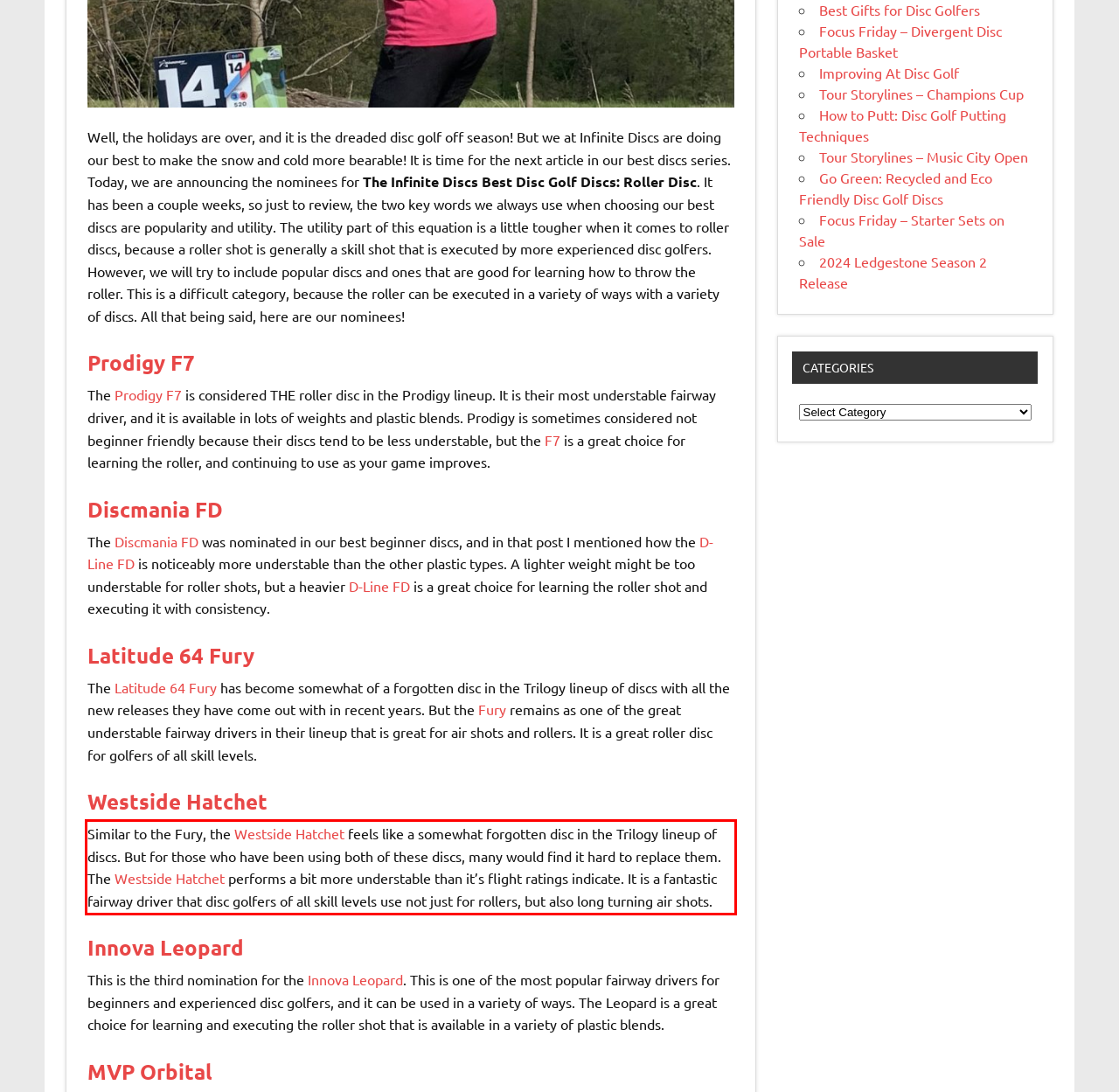Given a screenshot of a webpage, identify the red bounding box and perform OCR to recognize the text within that box.

Similar to the Fury, the Westside Hatchet feels like a somewhat forgotten disc in the Trilogy lineup of discs. But for those who have been using both of these discs, many would find it hard to replace them. The Westside Hatchet performs a bit more understable than it’s flight ratings indicate. It is a fantastic fairway driver that disc golfers of all skill levels use not just for rollers, but also long turning air shots.